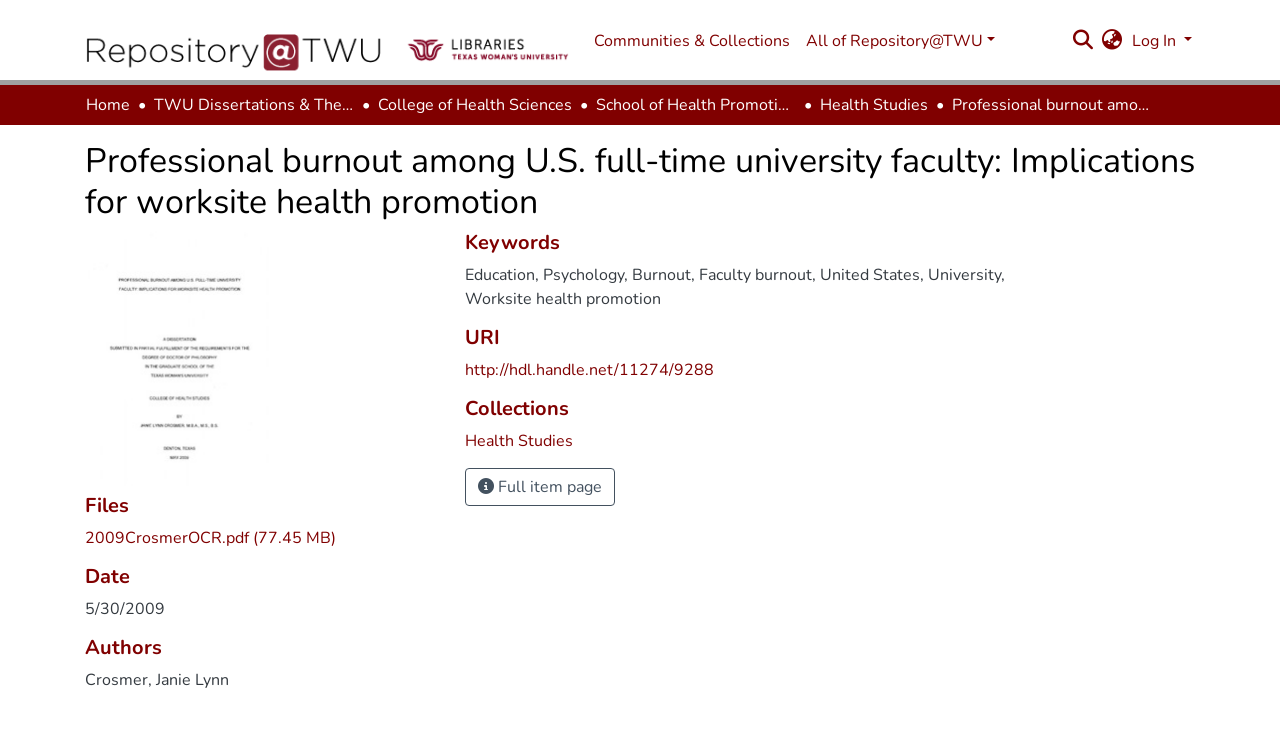Locate the bounding box of the UI element described by: "Health Studies" in the given webpage screenshot.

[0.363, 0.584, 0.448, 0.614]